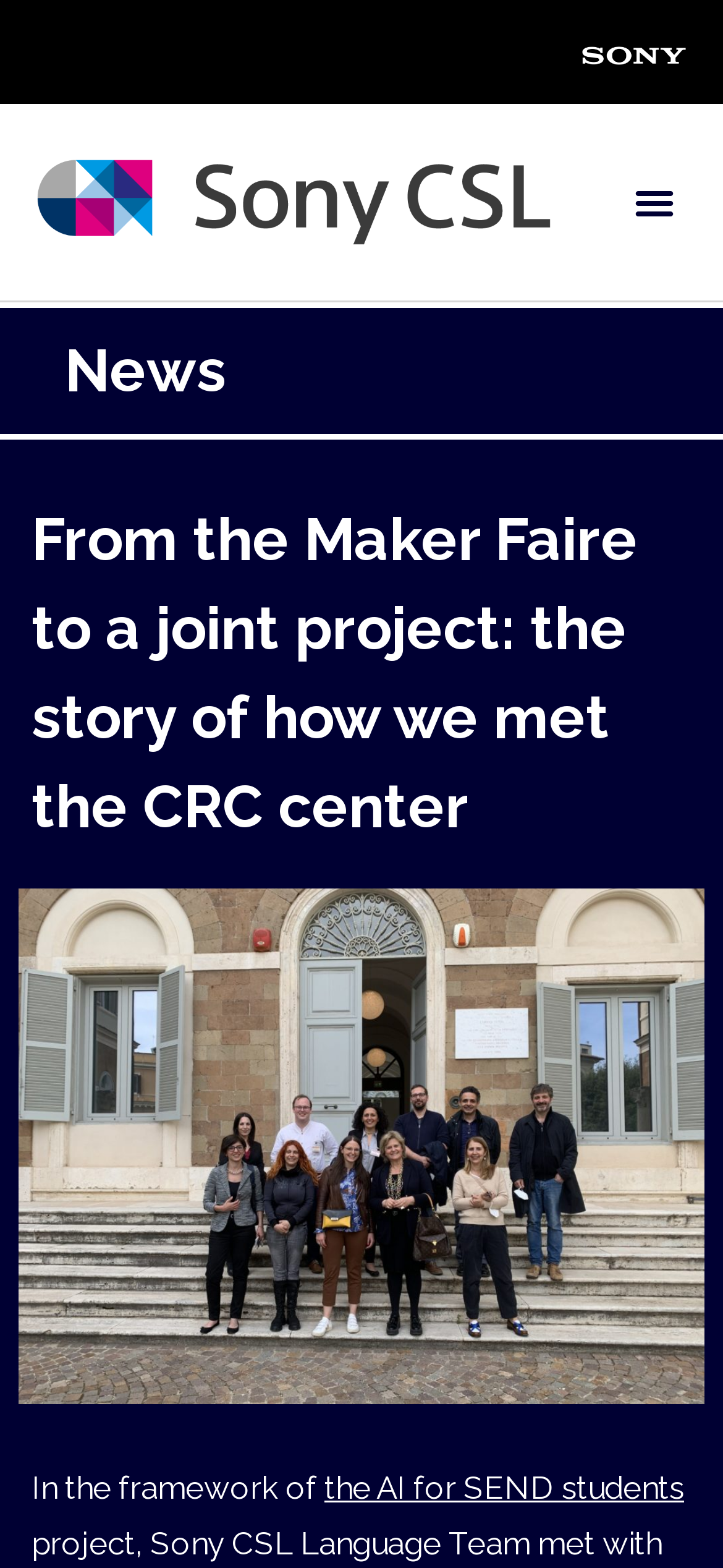Determine the bounding box for the described HTML element: "News". Ensure the coordinates are four float numbers between 0 and 1 in the format [left, top, right, bottom].

[0.09, 0.214, 0.313, 0.258]